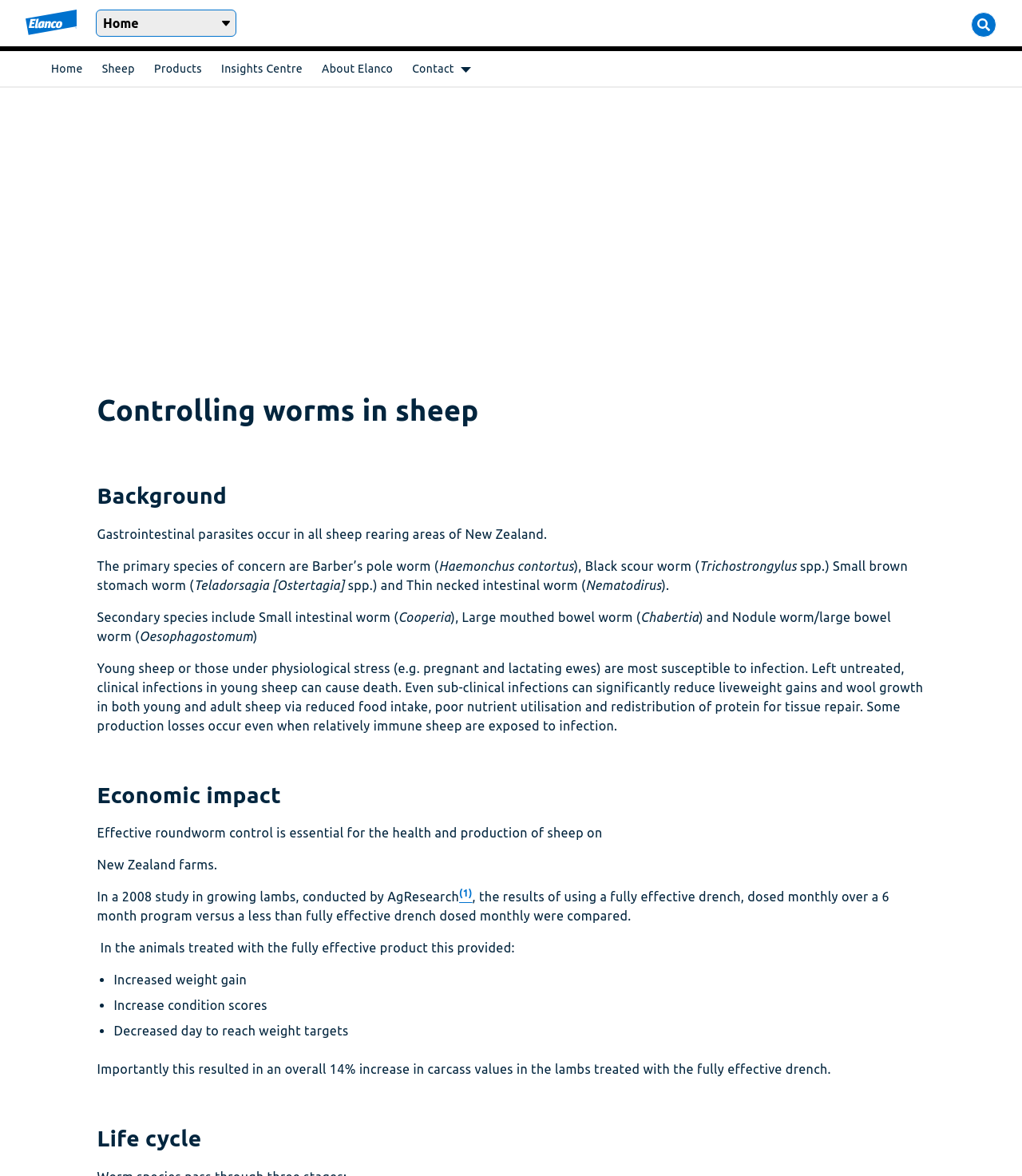Give a full account of the webpage's elements and their arrangement.

The webpage is about controlling roundworms in sheep. At the top left corner, there is an Elanco logo, and next to it, a "Home" button. On the top right corner, there is a search button with a magnifying glass icon. Below the logo and buttons, there is a main navigation menu with links to "Home", "Sheep", "Products", "Insights Centre", "About Elanco", and a dropdown menu for "Contact".

The main content of the webpage is divided into sections. The first section has a heading "Controlling worms in sheep" and provides background information on gastrointestinal parasites in sheep, including the primary species of concern and their effects on sheep health and production.

The second section has a heading "Economic impact" and discusses the importance of effective roundworm control for the health and production of sheep on New Zealand farms. It cites a 2008 study that compared the results of using a fully effective drench versus a less than fully effective drench and found that the fully effective product provided increased weight gain, improved condition scores, and decreased days to reach weight targets, resulting in a 14% increase in carcass values.

The third section has a heading "Life cycle" but does not contain any text in the provided accessibility tree.